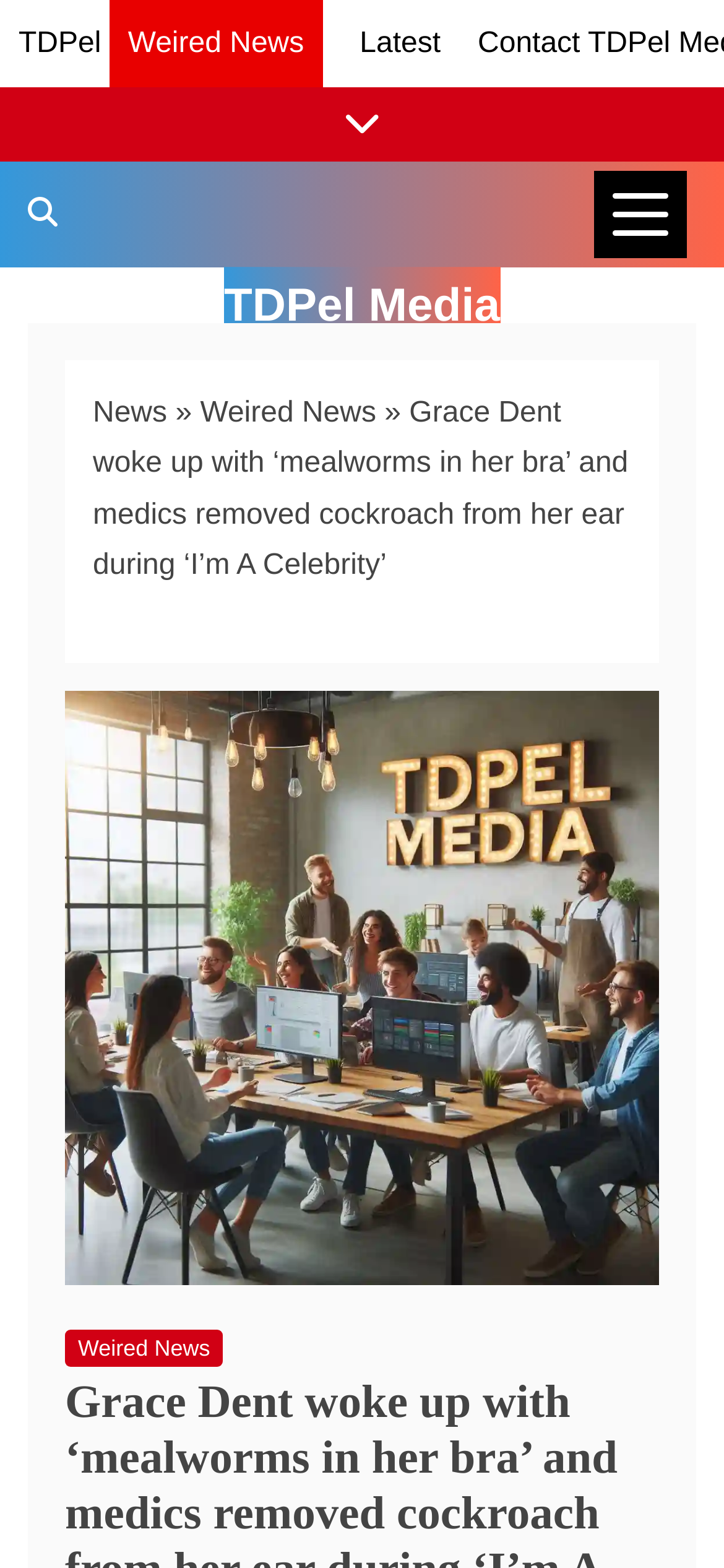Identify the first-level heading on the webpage and generate its text content.

Grace Dent woke up with ‘mealworms in her bra’ and medics removed cockroach from her ear during ‘I’m A Celebrity’